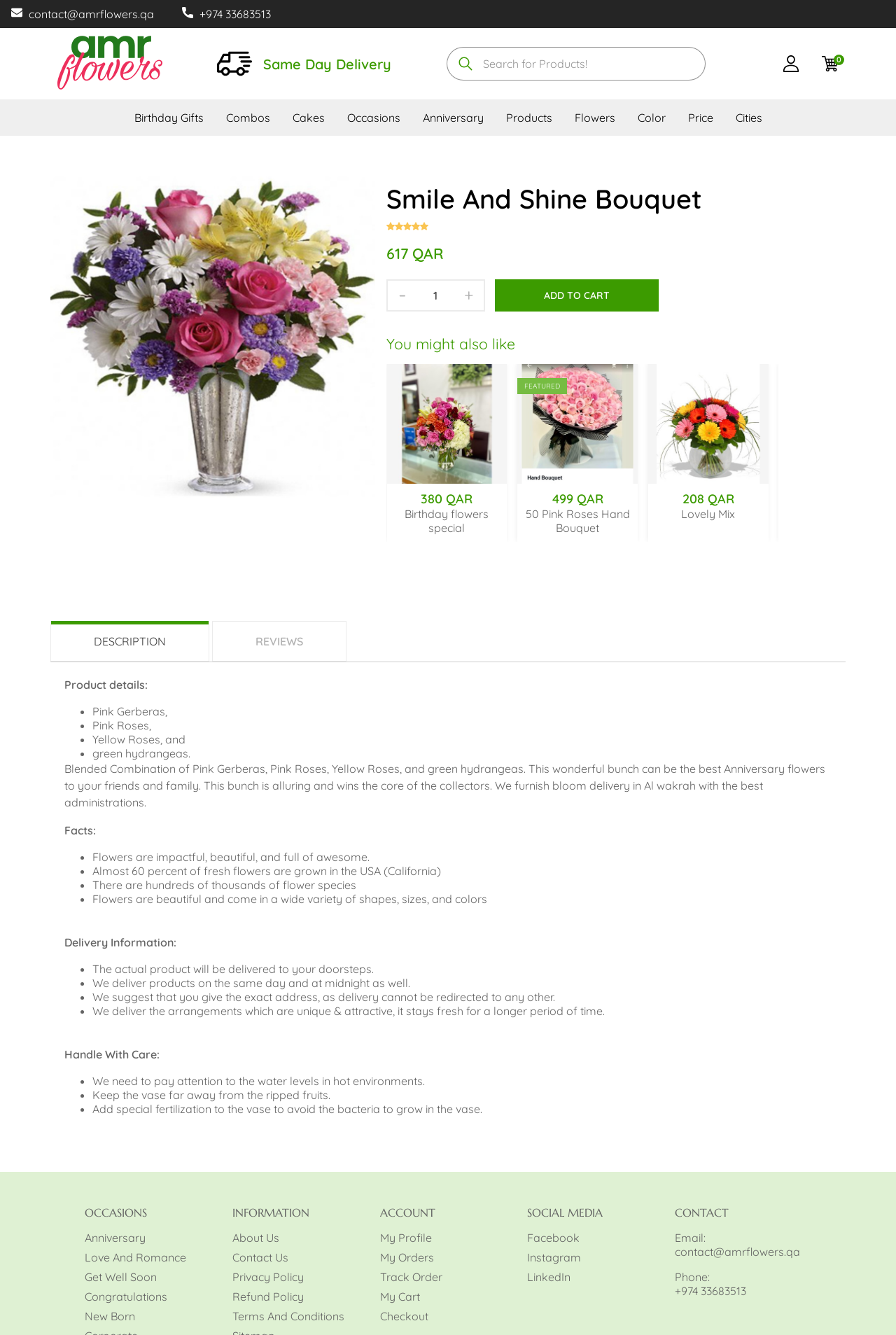Please provide the bounding box coordinate of the region that matches the element description: New Born. Coordinates should be in the format (top-left x, top-left y, bottom-right x, bottom-right y) and all values should be between 0 and 1.

[0.095, 0.981, 0.151, 0.991]